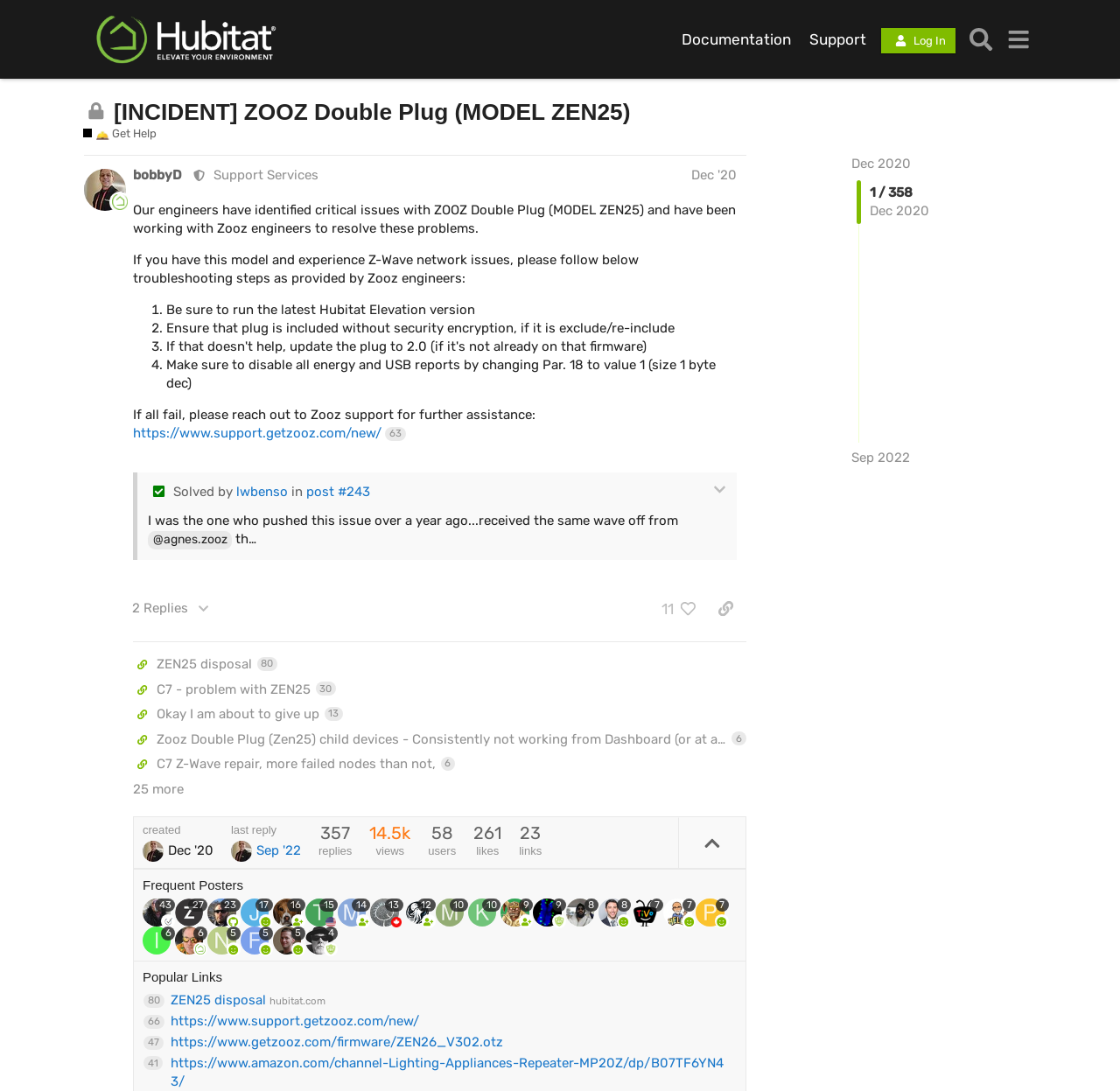Provide the bounding box coordinates for the area that should be clicked to complete the instruction: "View the 'Niche Passion Blogs' page".

None